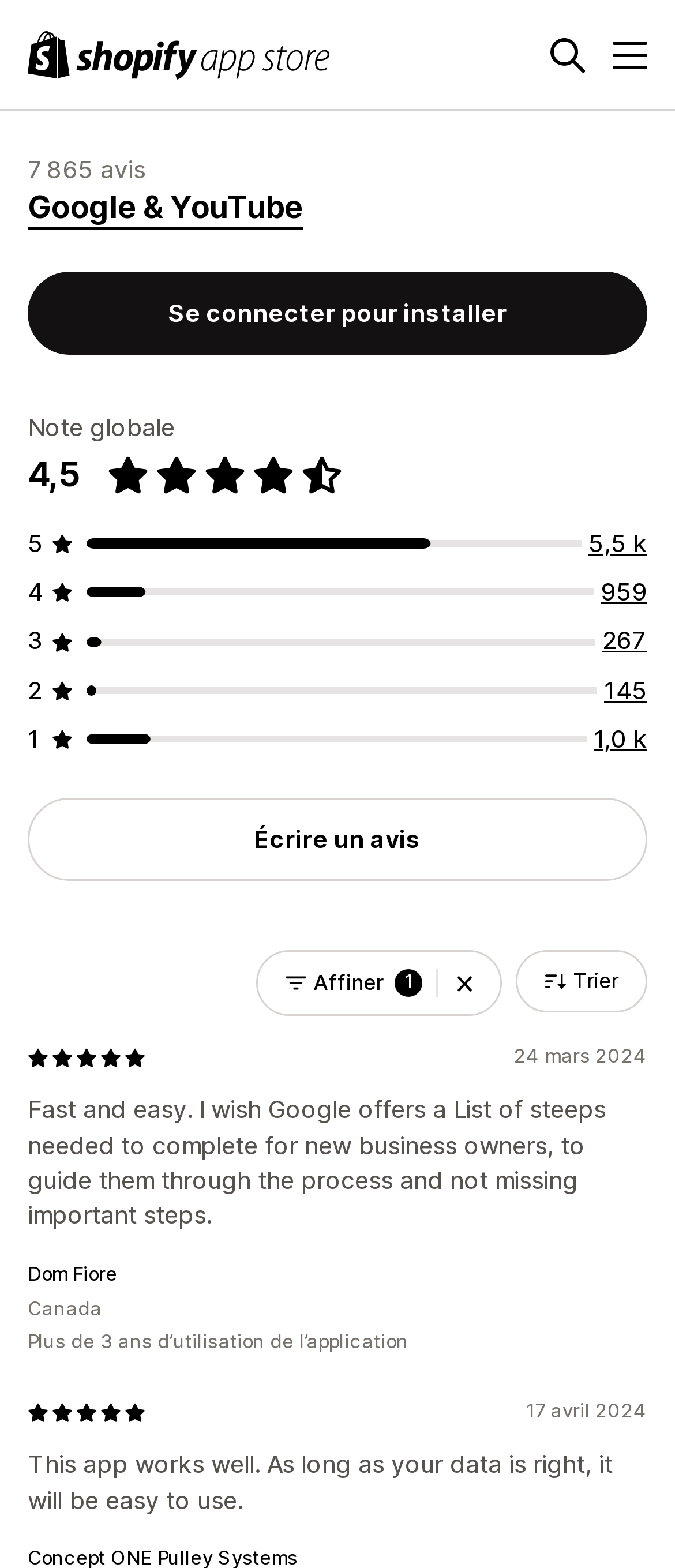Determine the bounding box coordinates for the area you should click to complete the following instruction: "Write a review".

[0.041, 0.509, 0.959, 0.562]